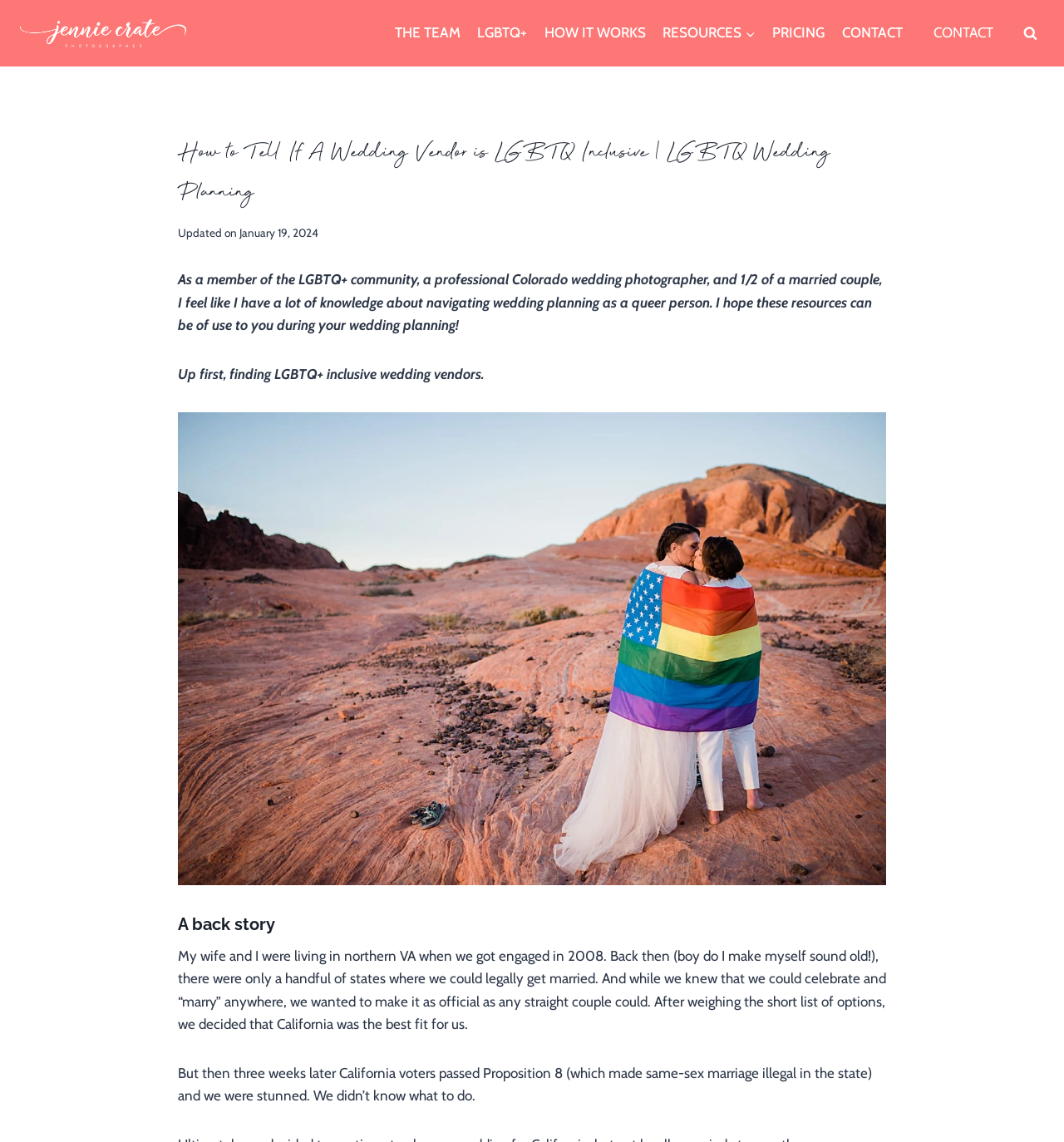Provide a short answer to the following question with just one word or phrase: What is the date mentioned in the text?

January 19, 2024